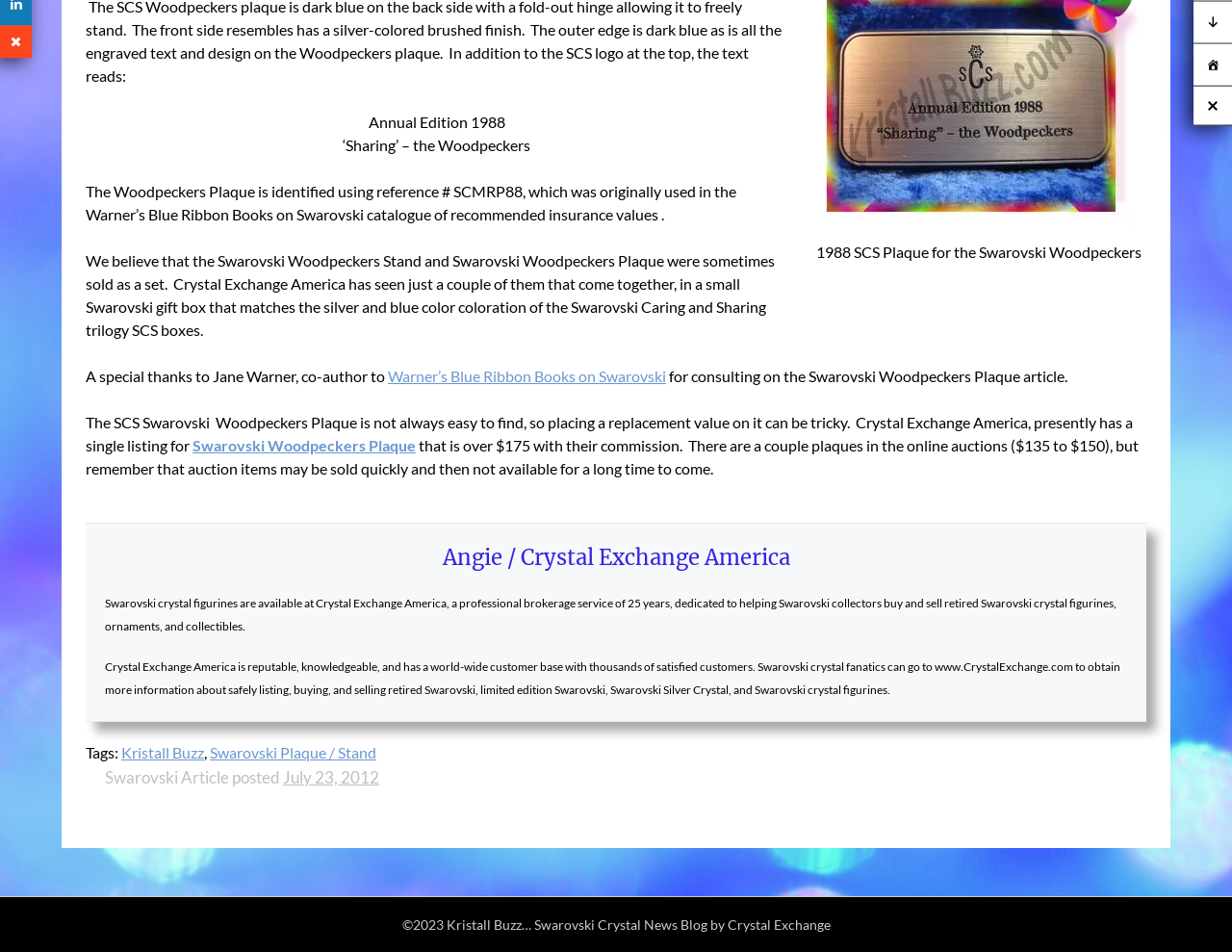Using the element description Swarovski Plaque / Stand, predict the bounding box coordinates for the UI element. Provide the coordinates in (top-left x, top-left y, bottom-right x, bottom-right y) format with values ranging from 0 to 1.

[0.17, 0.78, 0.305, 0.8]